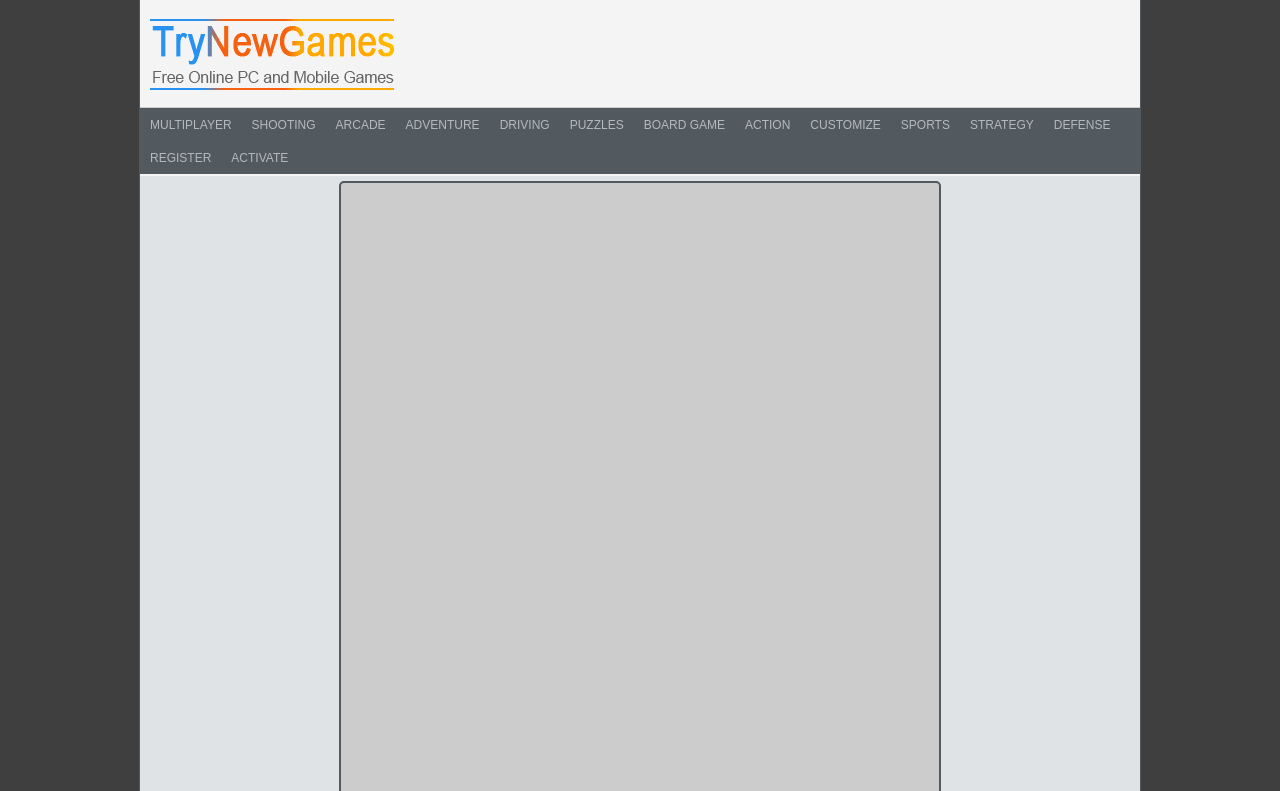Elaborate on the different components and information displayed on the webpage.

The webpage is about a game called "My Little City" and is hosted on a platform called "TryNewGames". At the top left of the page, there is a heading and a link with the text "TryNewGames", accompanied by an image with the same name. 

Below the heading, there is a row of links categorized by game genres, including "MULTIPLAYER", "SHOOTING", "ARCADE", "ADVENTURE", "DRIVING", "PUZZLES", "BOARD GAME", "ACTION", "CUSTOMIZE", "SPORTS", "STRATEGY", and "DEFENSE". These links are positioned horizontally, with "MULTIPLAYER" on the left and "DEFENSE" on the right.

On the top right of the page, there are two links, "REGISTER" and "ACTIVATE", positioned side by side. The meta description suggests that the game "My Little City" is a Match-3 challenge where players take on the role of city planners, preparing building plots for construction as commissioned by the City Council.